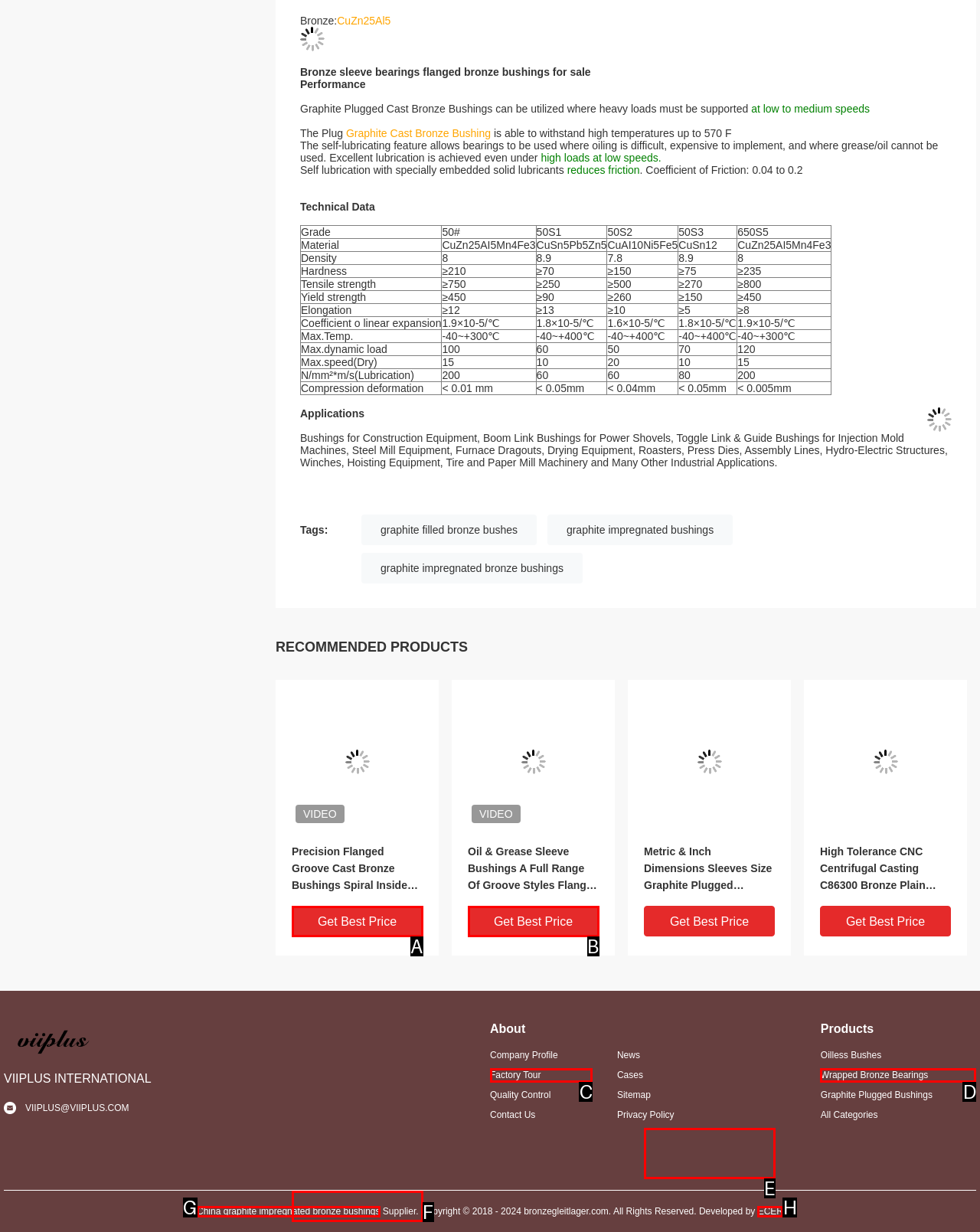Given the description: Get Best Price, identify the matching HTML element. Provide the letter of the correct option.

B